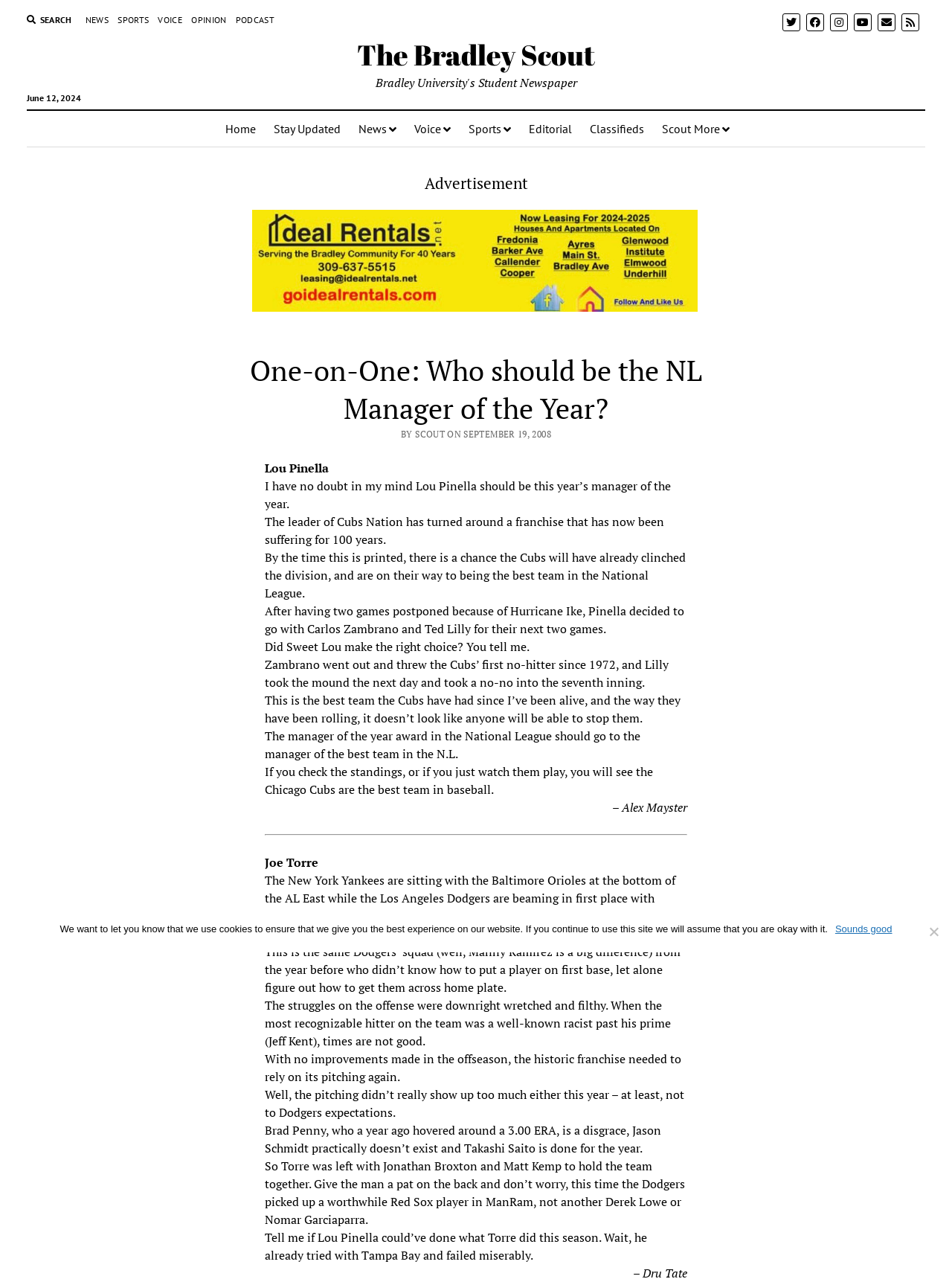Identify the main heading of the webpage and provide its text content.

One-on-One: Who should be the NL Manager of the Year?